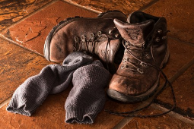What type of lifestyle is suggested by the boots?
Answer the question with just one word or phrase using the image.

Hardworking